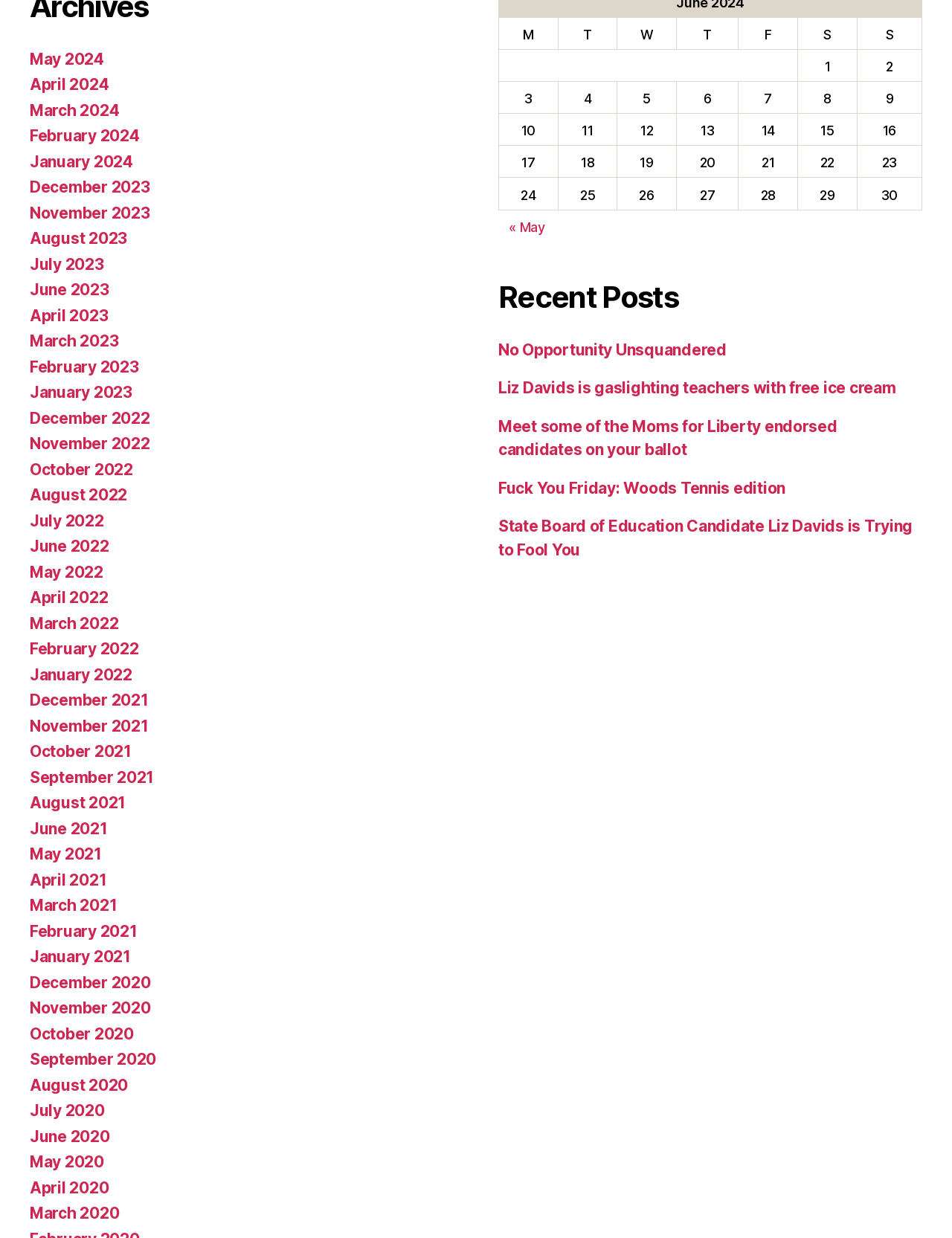Using the element description: "November 2022", determine the bounding box coordinates. The coordinates should be in the format [left, top, right, bottom], with values between 0 and 1.

[0.031, 0.351, 0.157, 0.366]